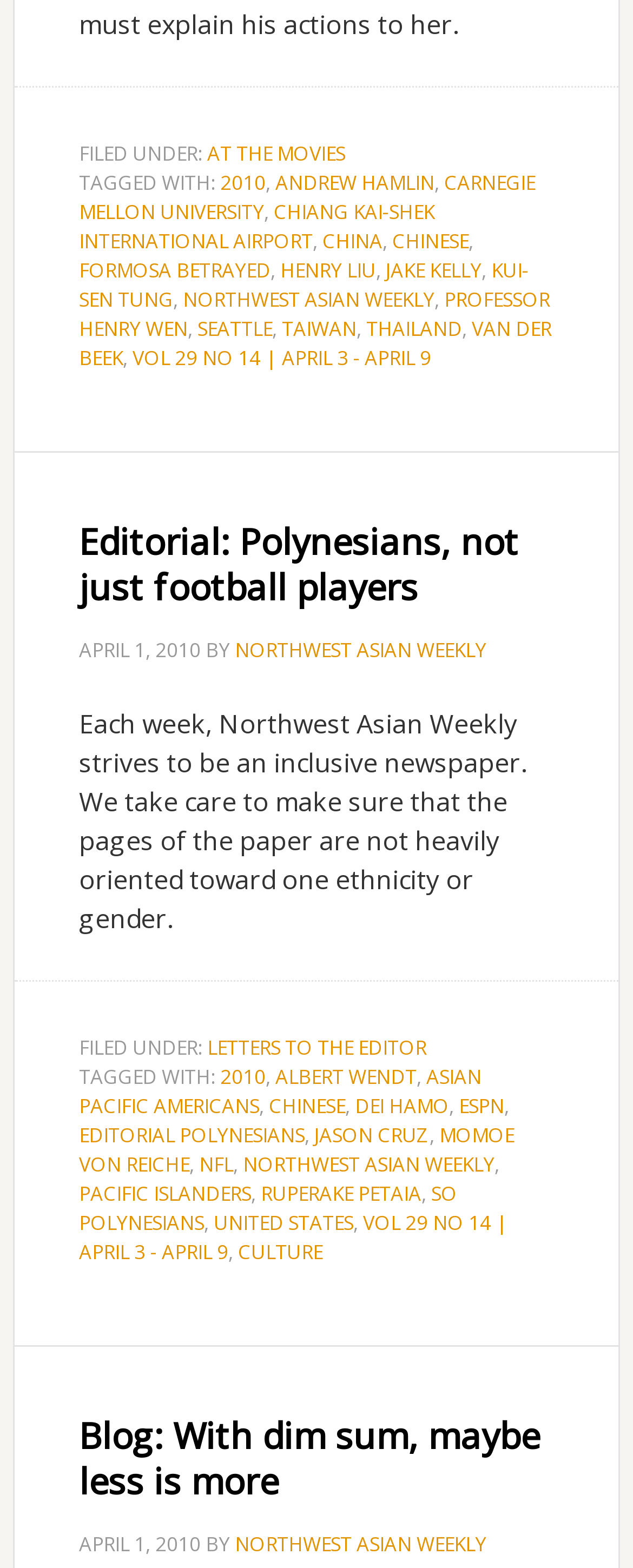Find the bounding box coordinates of the clickable area required to complete the following action: "Click on the link 'AT THE MOVIES'".

[0.328, 0.089, 0.546, 0.106]